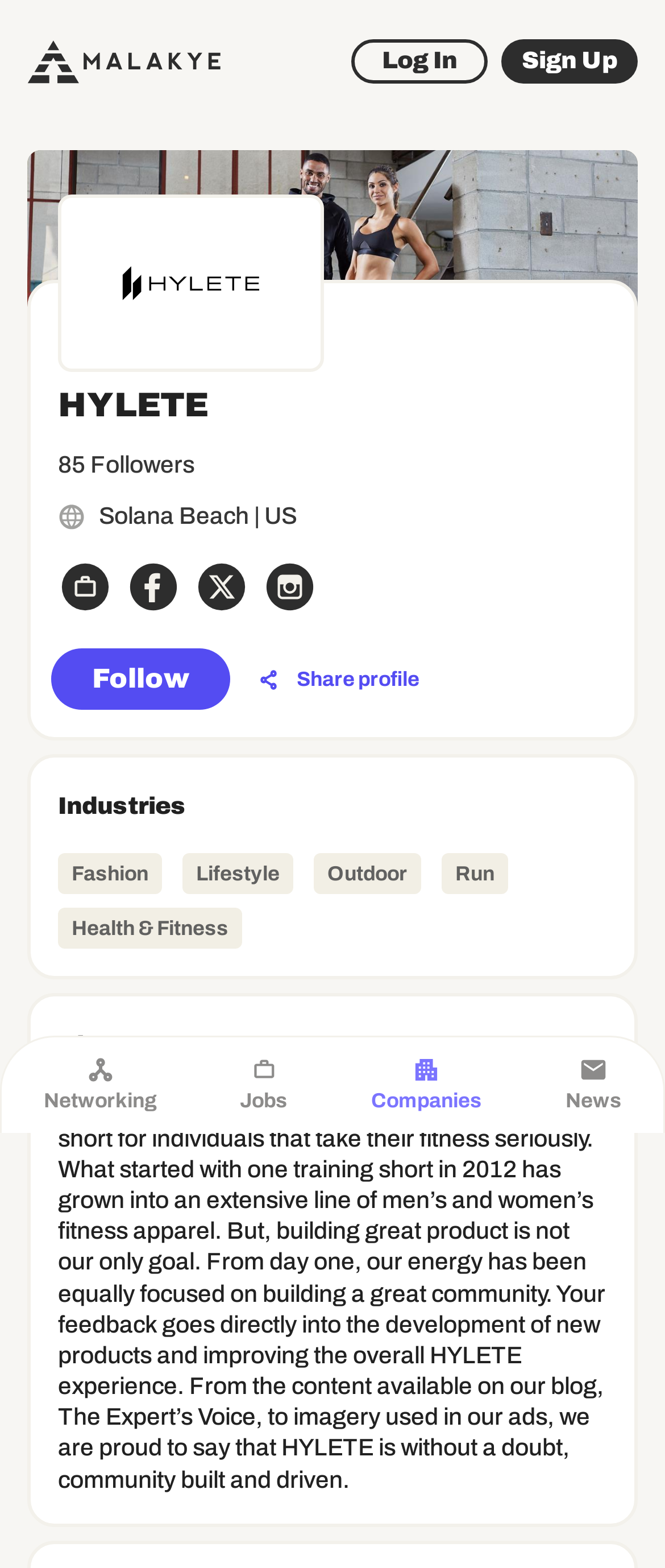Identify the bounding box coordinates for the UI element described as follows: "Networking". Ensure the coordinates are four float numbers between 0 and 1, formatted as [left, top, right, bottom].

[0.003, 0.662, 0.297, 0.723]